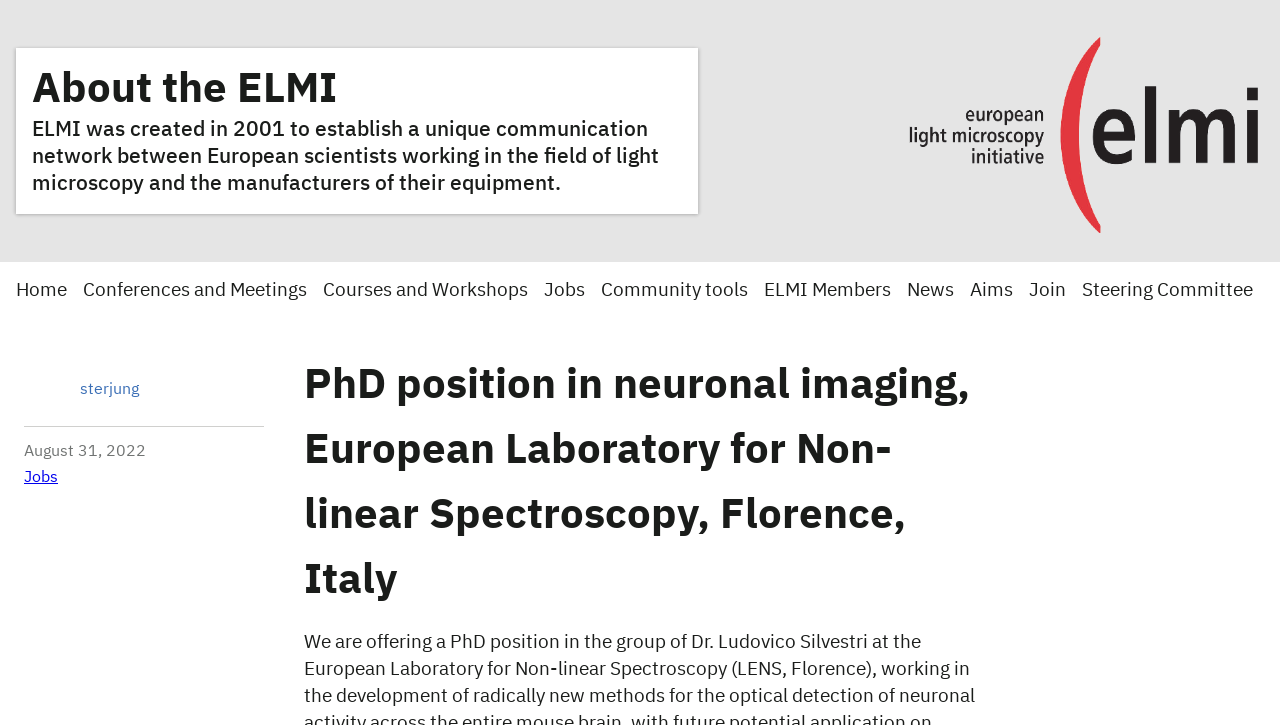Please respond to the question using a single word or phrase:
What is the date mentioned on the webpage?

August 31, 2022